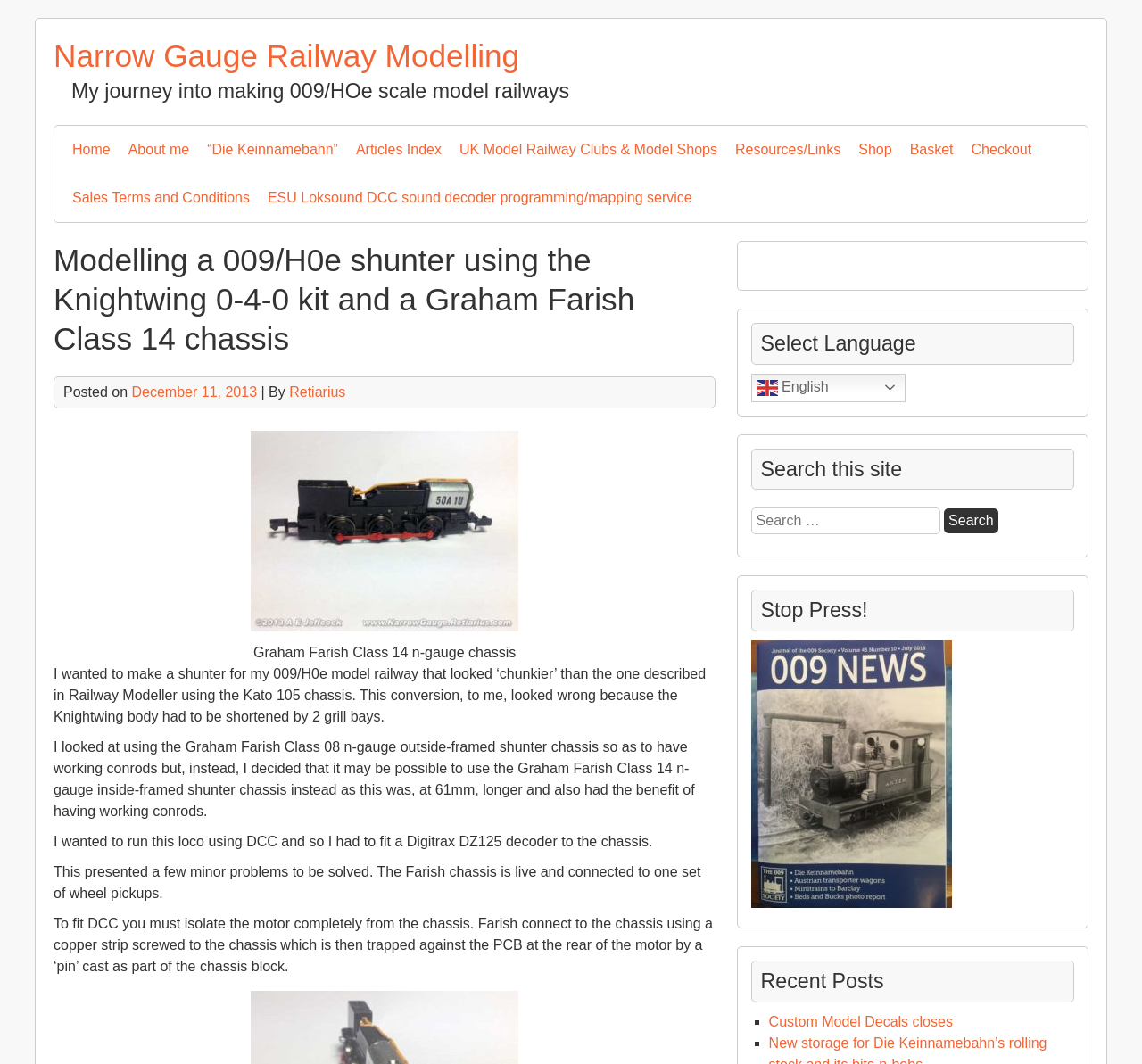Please identify the bounding box coordinates of the region to click in order to complete the task: "Click on the 'Home' link". The coordinates must be four float numbers between 0 and 1, specified as [left, top, right, bottom].

[0.063, 0.118, 0.097, 0.163]